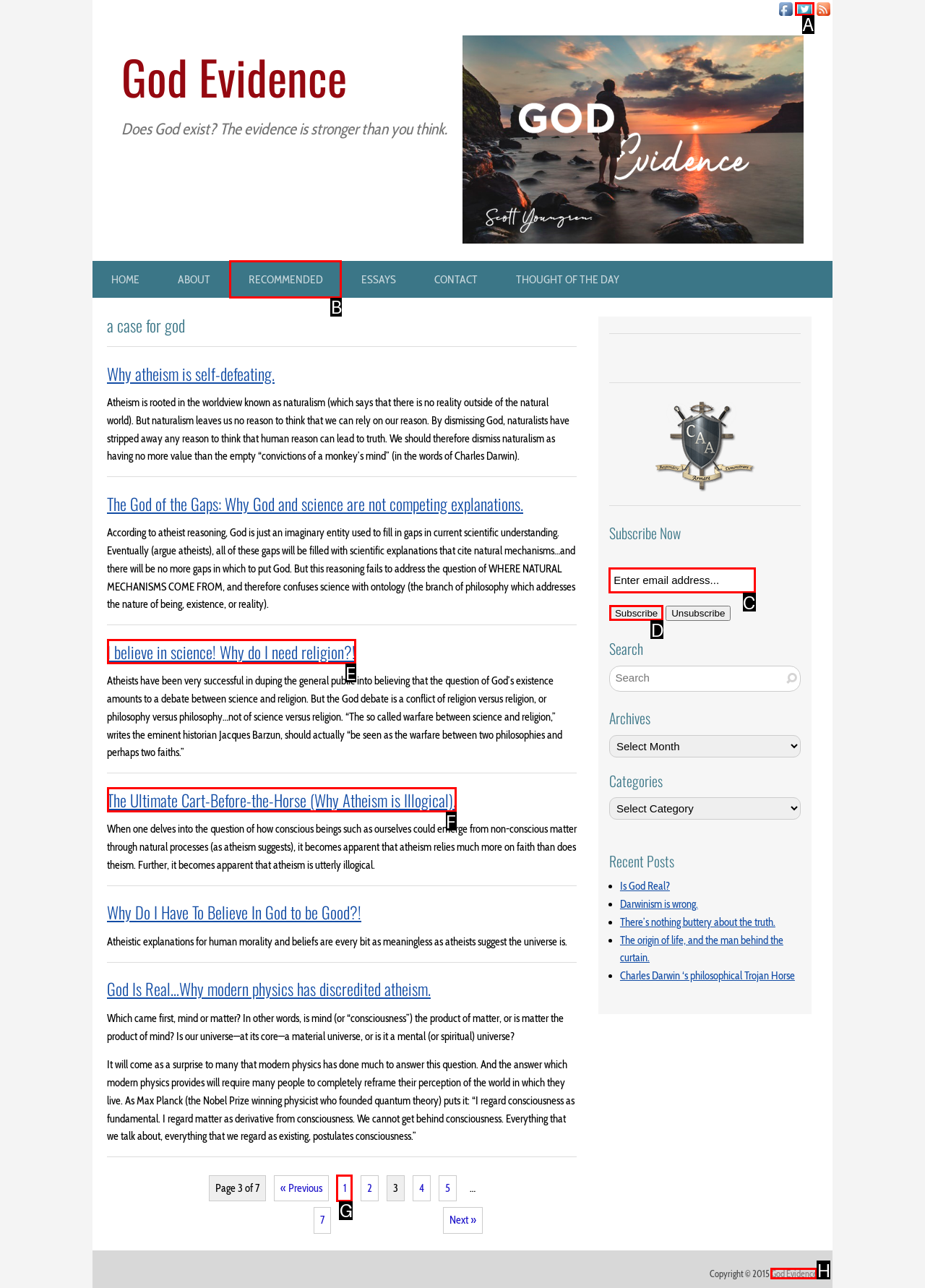Choose the HTML element that should be clicked to achieve this task: Subscribe
Respond with the letter of the correct choice.

D